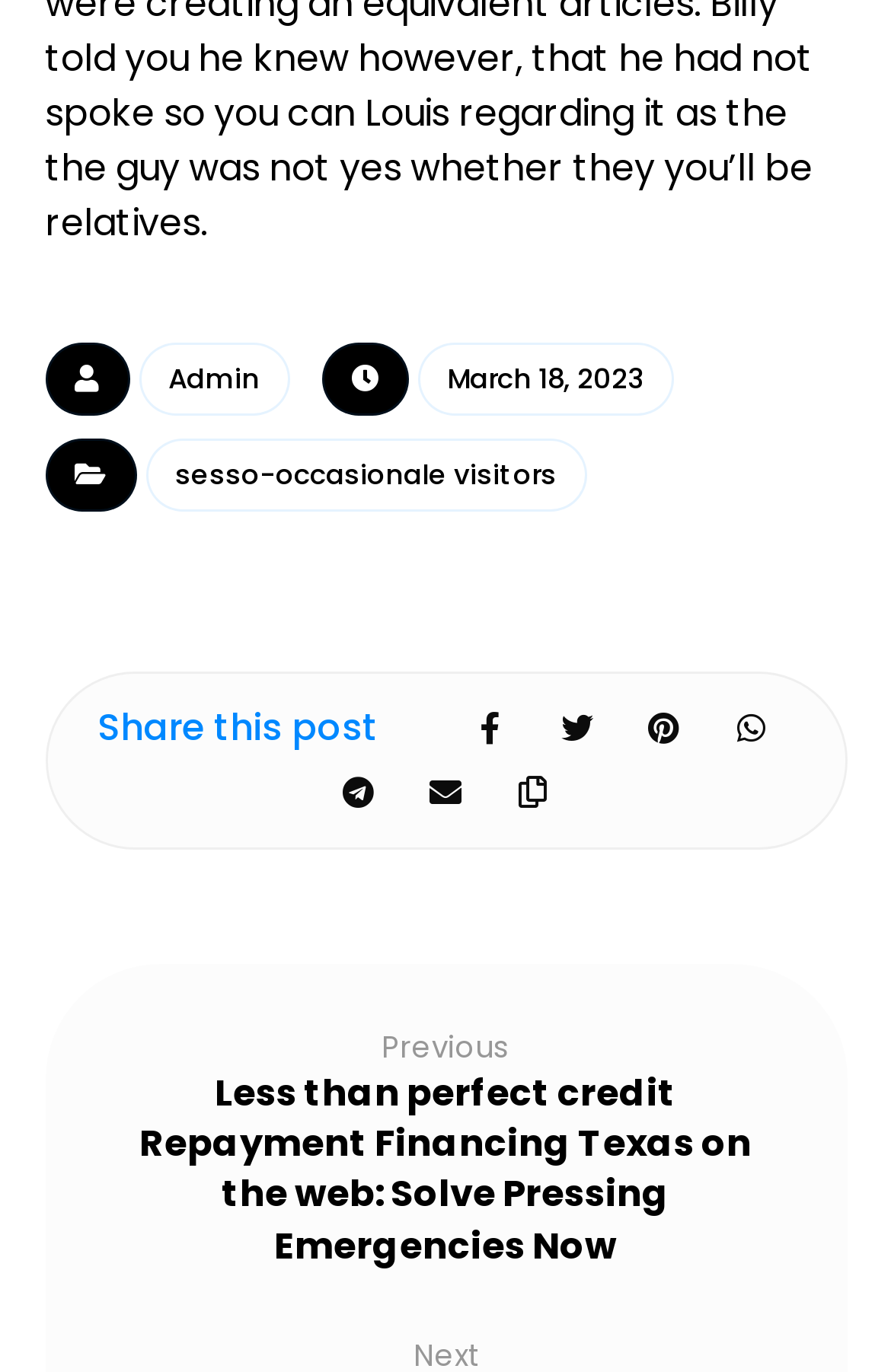Please reply to the following question using a single word or phrase: 
How many icons are present in the top section?

3